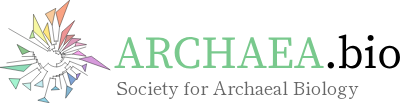Describe all the important aspects and features visible in the image.

The image features the logo of "ARCHAEA.bio," representing the Society for Archaeal Biology. The design embodies a vibrant color scheme, with a stylized representation of a microbial cell, reflecting the organization's focus on studying archaea—mysterious microorganisms that occupy a unique position between bacteria and eukaryotes. Below the logo, the text "Society for Archaeal Biology" is displayed in a clear, authoritative font, emphasizing the society's commitment to advancing knowledge in microbial science. This logo serves as a visual identity for the society, which is dedicated to facilitating scientific events, fostering collaboration among researchers, and supporting early career members in the field.